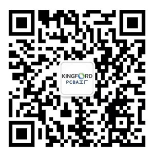Provide a short, one-word or phrase answer to the question below:
Where is the QR code positioned?

Next to the website's contact details